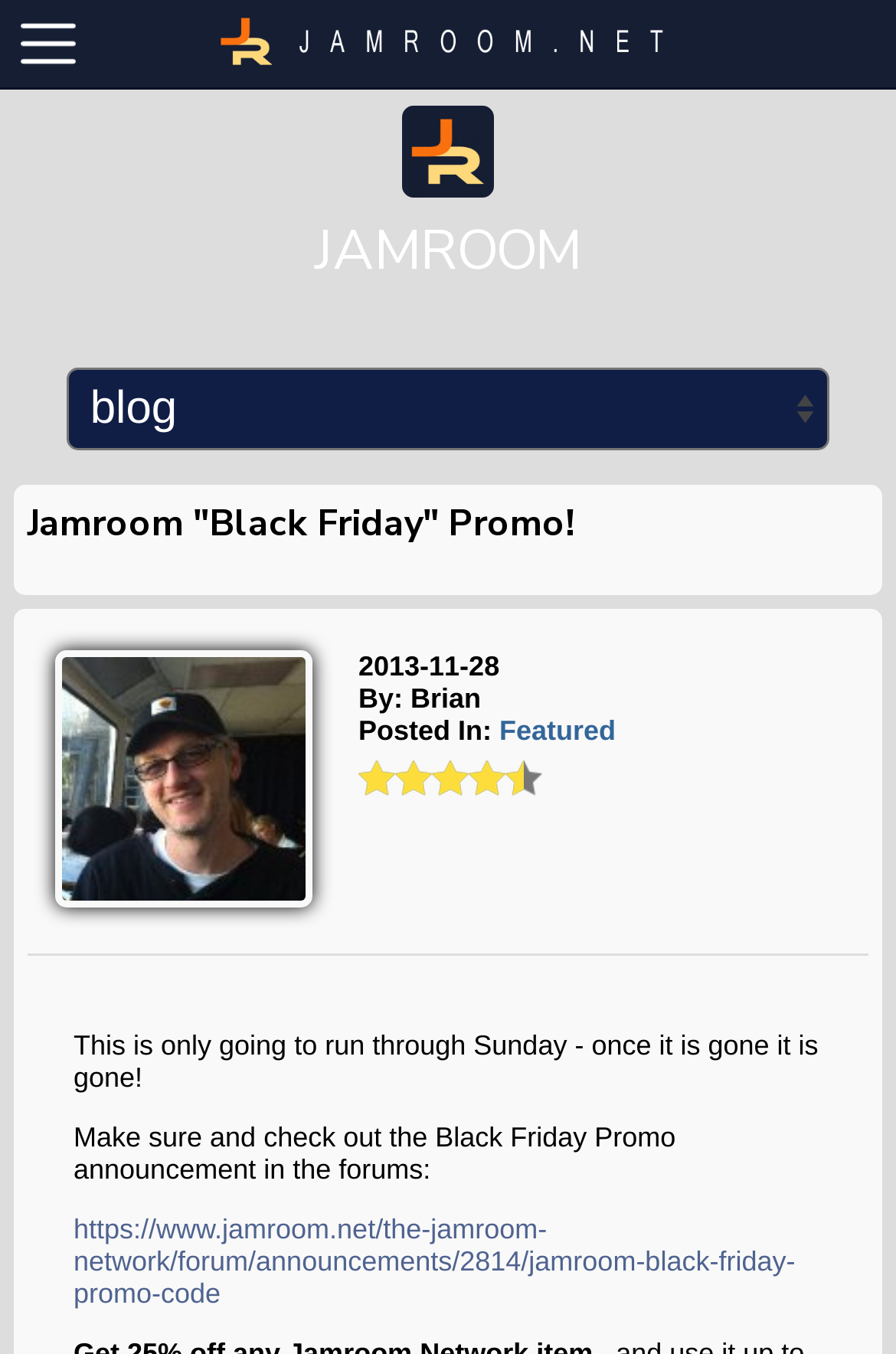Convey a detailed summary of the webpage, mentioning all key elements.

The webpage is about a "Black Friday" promo on the Jamroom Network. At the top left, there is a small menu image. Next to it, there is a link to "Jamroom" with a corresponding image. On the right side of the top section, there is a link to "The Jamroom Network" with its own image. 

Below these elements, there is a large link to "JAMROOM" that spans almost the entire width of the page. Underneath, there is a combo box with a menu. 

The main content of the page starts with a heading that reads "Jamroom 'Black Friday' Promo!". Below the heading, there is a user image on the left, accompanied by the date "2013-11-28" and the author "By: Brian" on the right. 

Further down, there is a section that indicates the post is categorized under "Featured". There are also five numbered links, from "1" to "5", aligned vertically. 

The main promotional text is located at the bottom of the page, which reads "This is only going to run through Sunday - once it is gone it is gone! Make sure and check out the Black Friday Promo announcement in the forums:" followed by a link to the announcement.